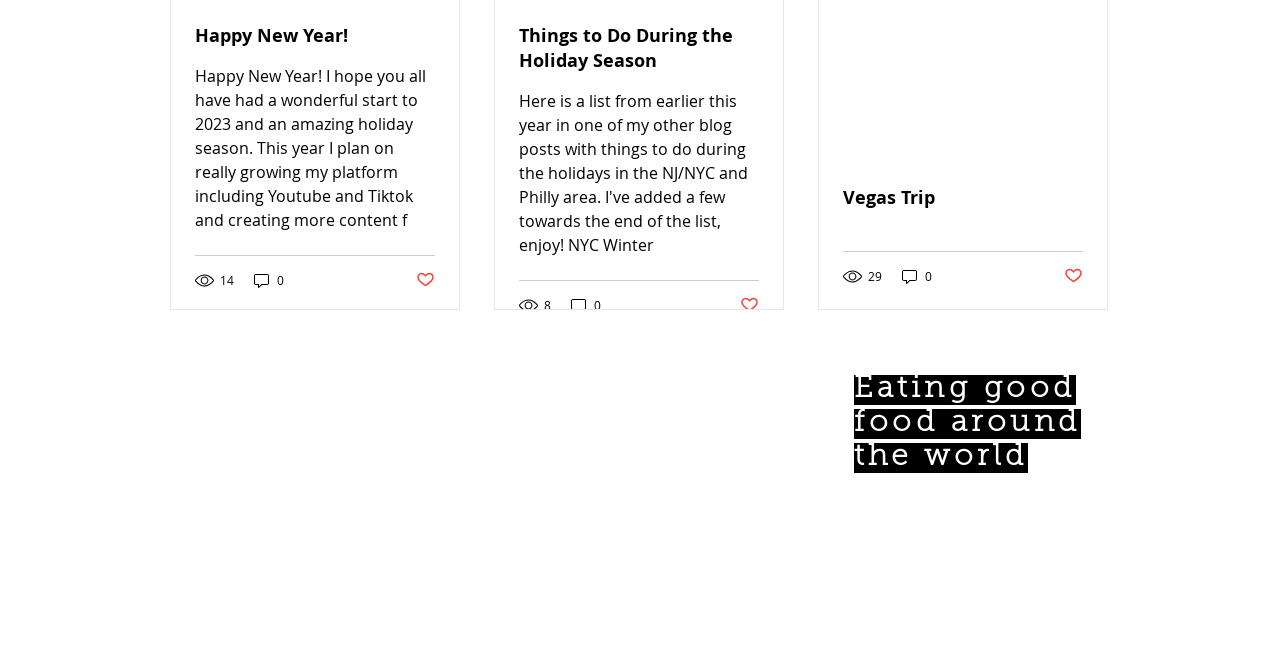Given the webpage screenshot and the description, determine the bounding box coordinates (top-left x, top-left y, bottom-right x, bottom-right y) that define the location of the UI element matching this description: Happy New Year!

[0.152, 0.035, 0.34, 0.072]